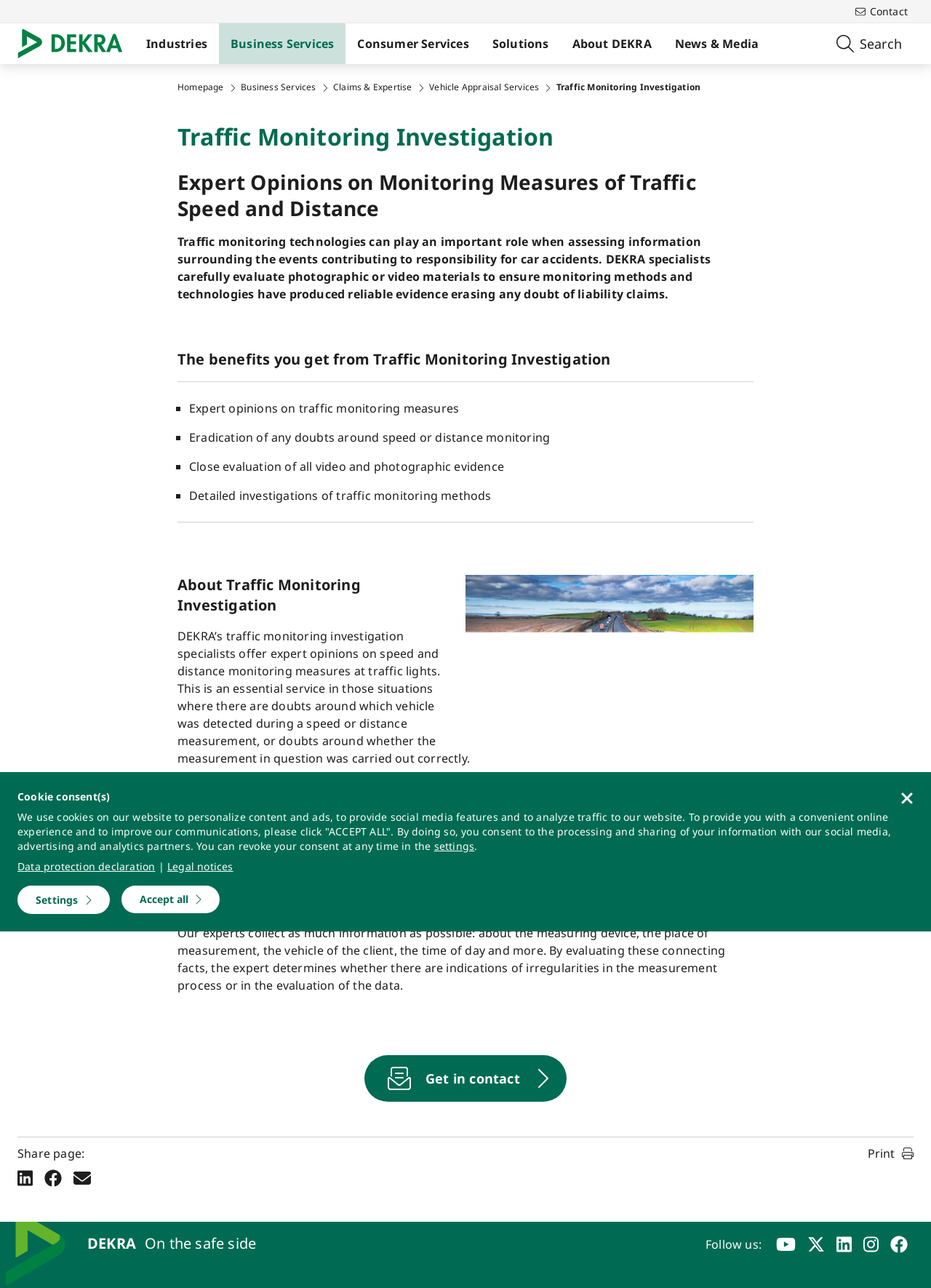Locate the bounding box coordinates of the clickable region to complete the following instruction: "Click the 'Contact' link."

[0.909, 0.0, 0.984, 0.018]